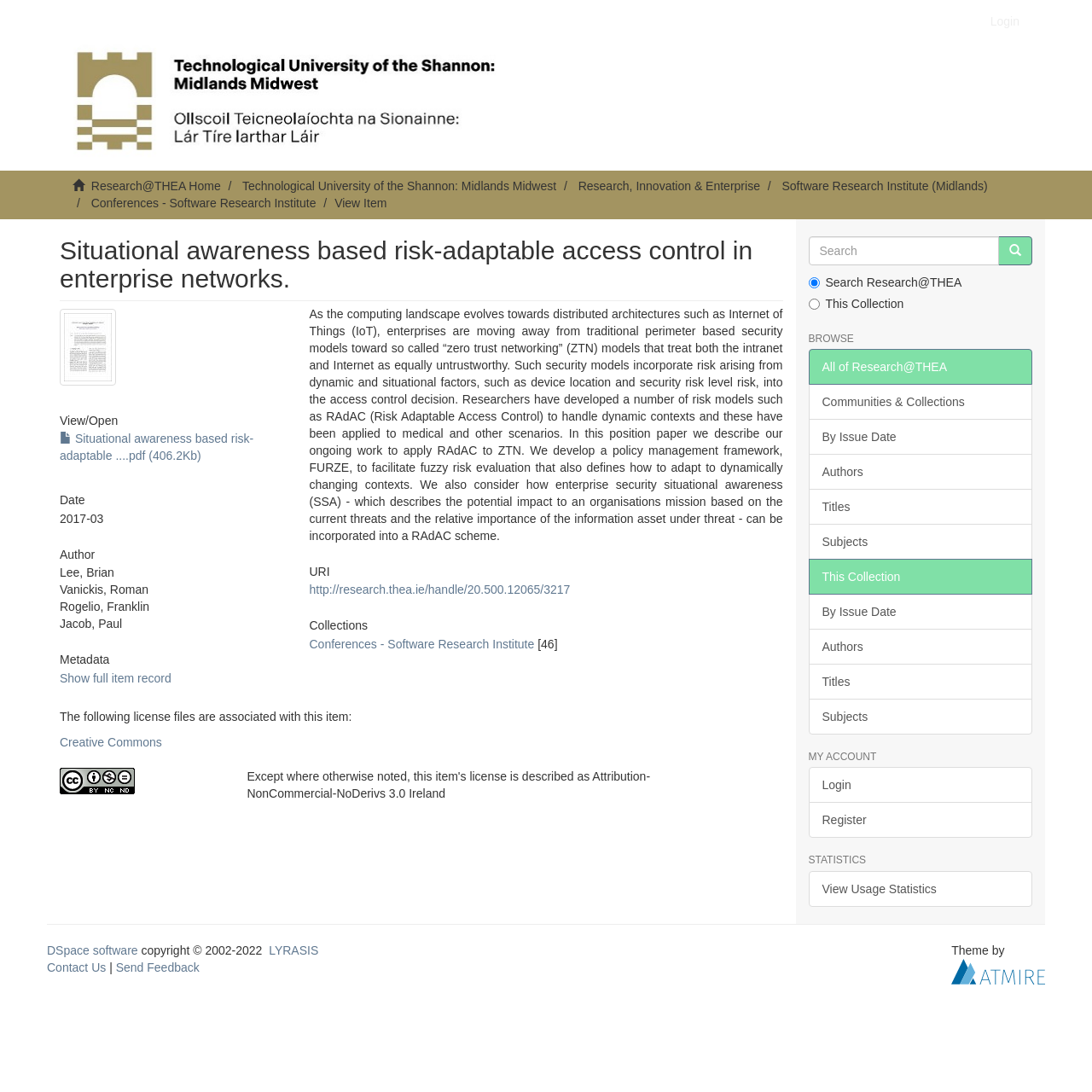Provide a one-word or brief phrase answer to the question:
What is the file size of the PDF?

406.2Kb